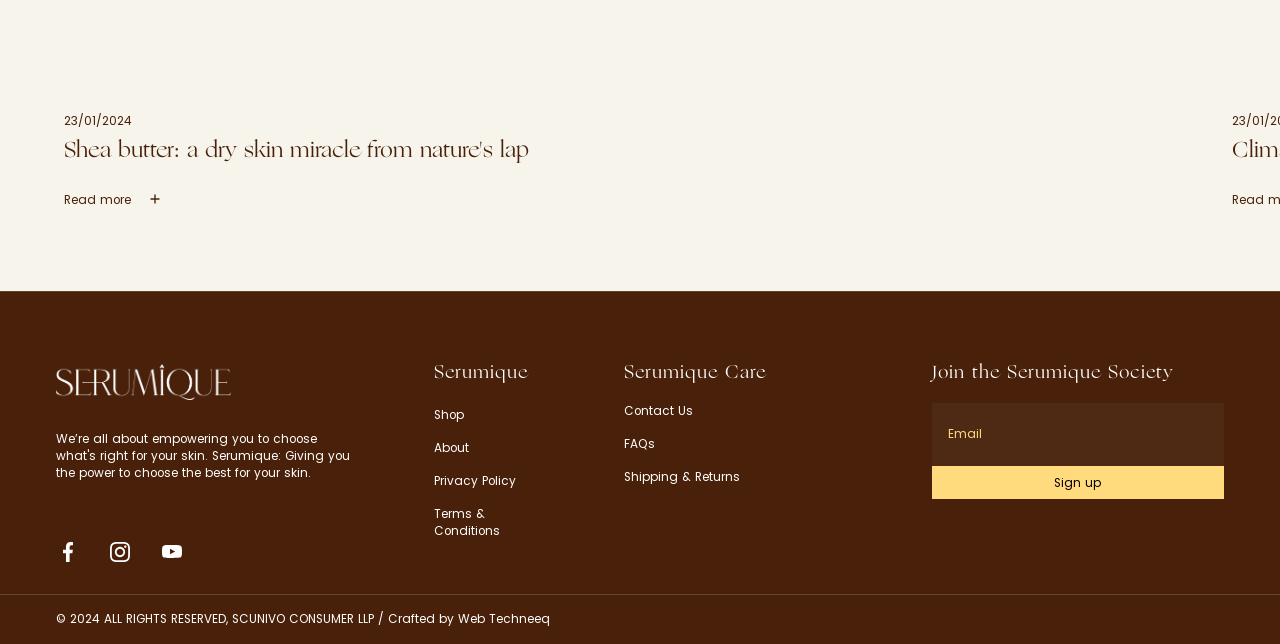What is the date mentioned on the webpage?
Answer with a single word or phrase by referring to the visual content.

23/01/2024